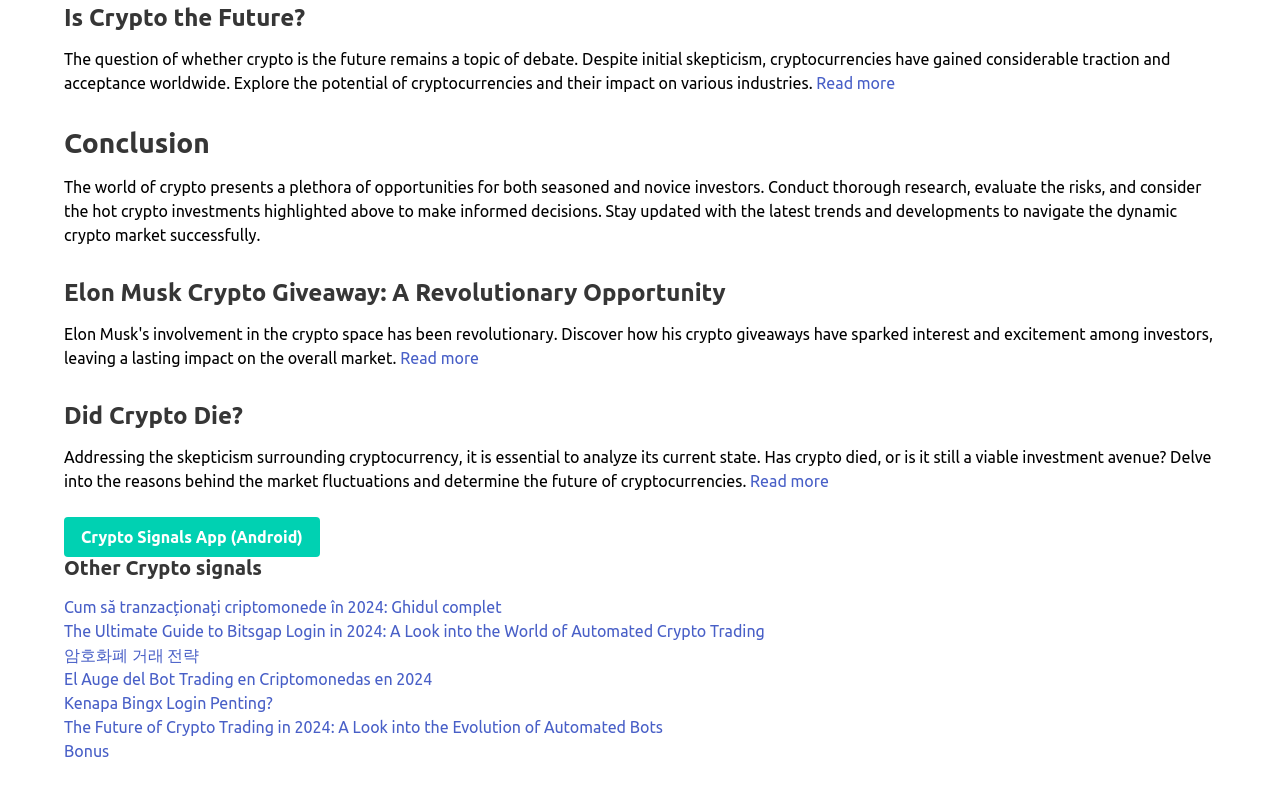What is the purpose of the 'Crypto Signals App (Android)' link?
Using the image, answer in one word or phrase.

To access the app